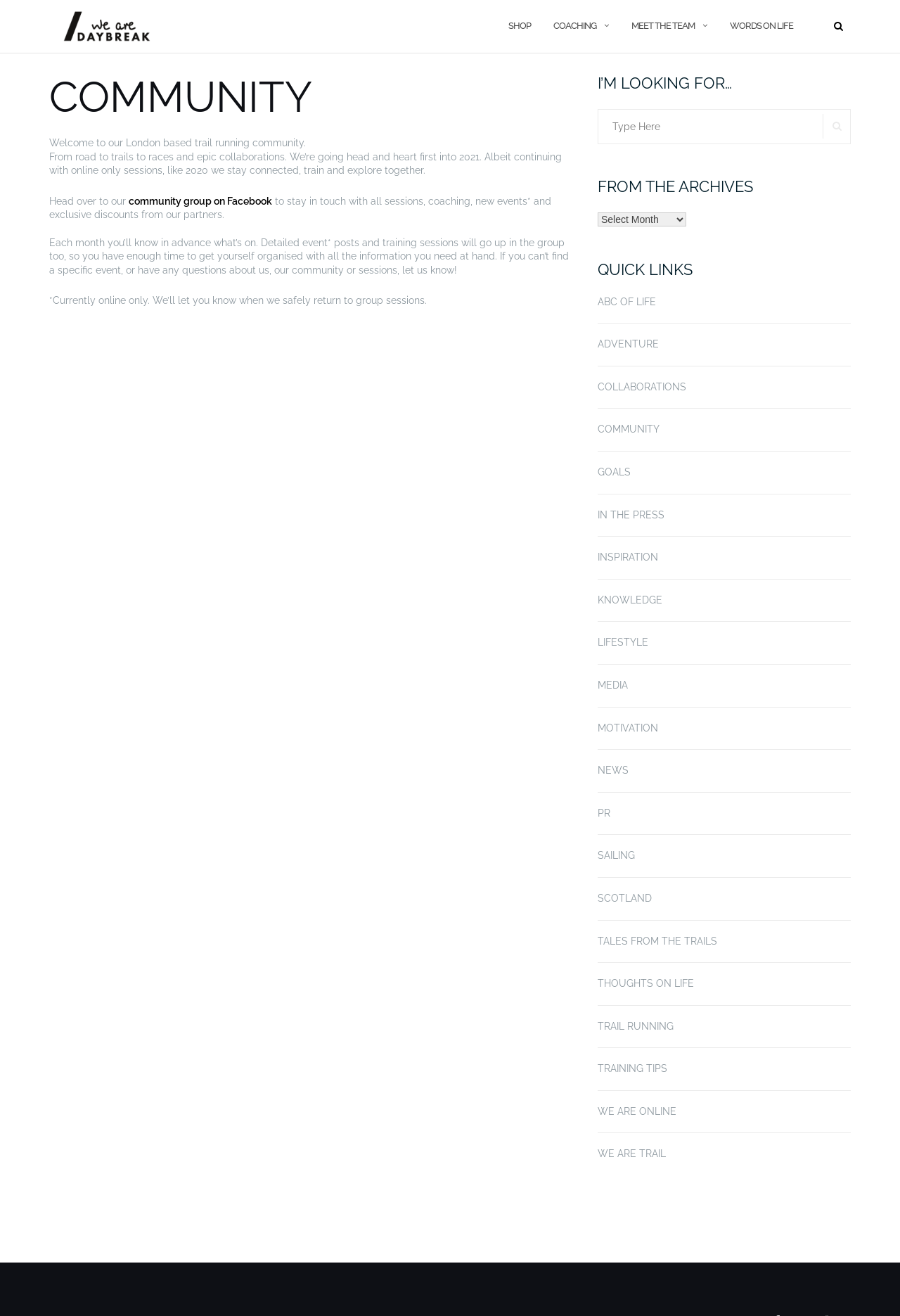Identify the bounding box coordinates for the element you need to click to achieve the following task: "Explore the TRAIL RUNNING section". The coordinates must be four float values ranging from 0 to 1, formatted as [left, top, right, bottom].

[0.664, 0.775, 0.748, 0.784]